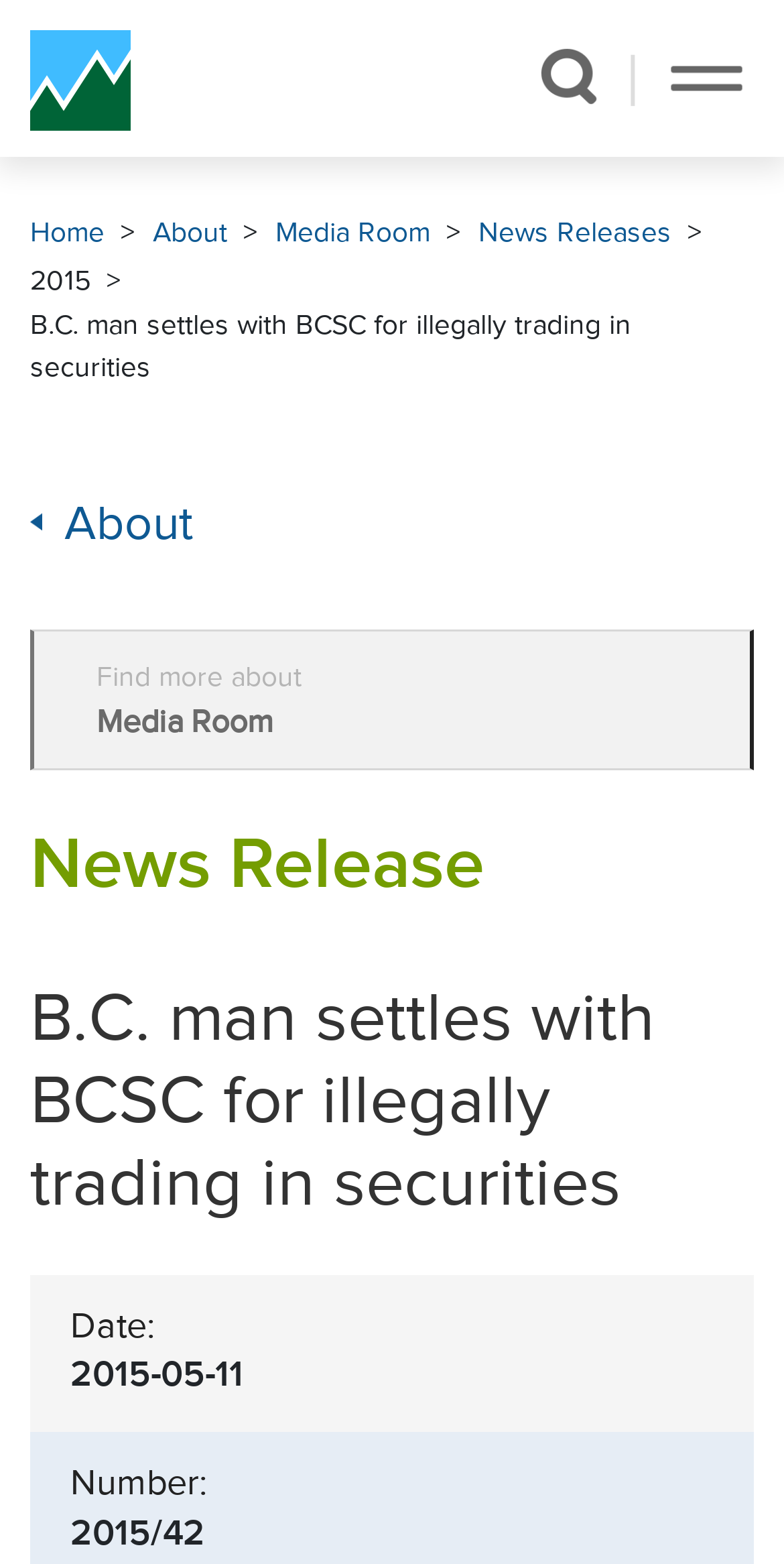Specify the bounding box coordinates of the area to click in order to follow the given instruction: "Go to Home."

[0.038, 0.139, 0.133, 0.158]